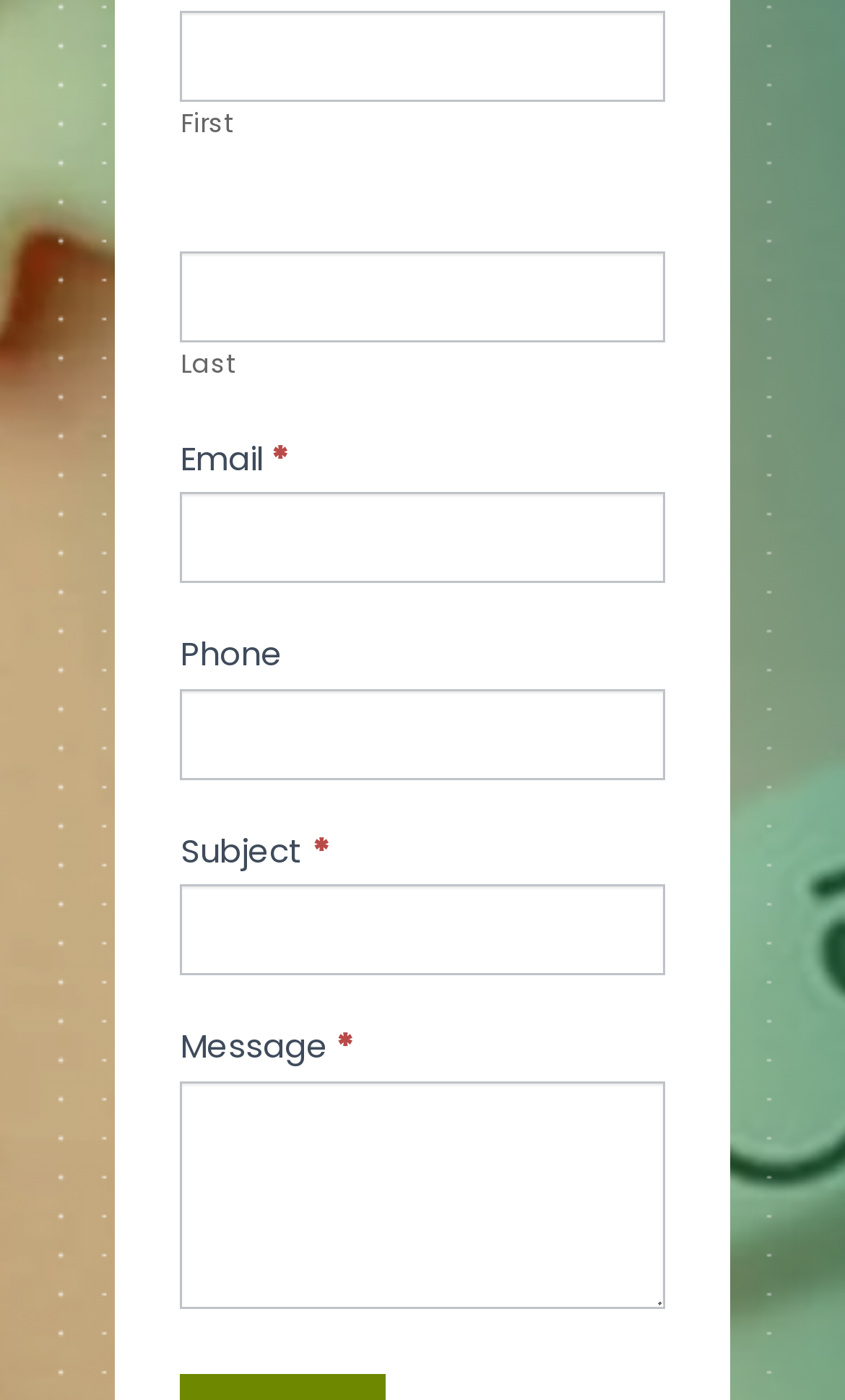What is the last field to fill in the form?
Look at the image and respond with a single word or a short phrase.

Message